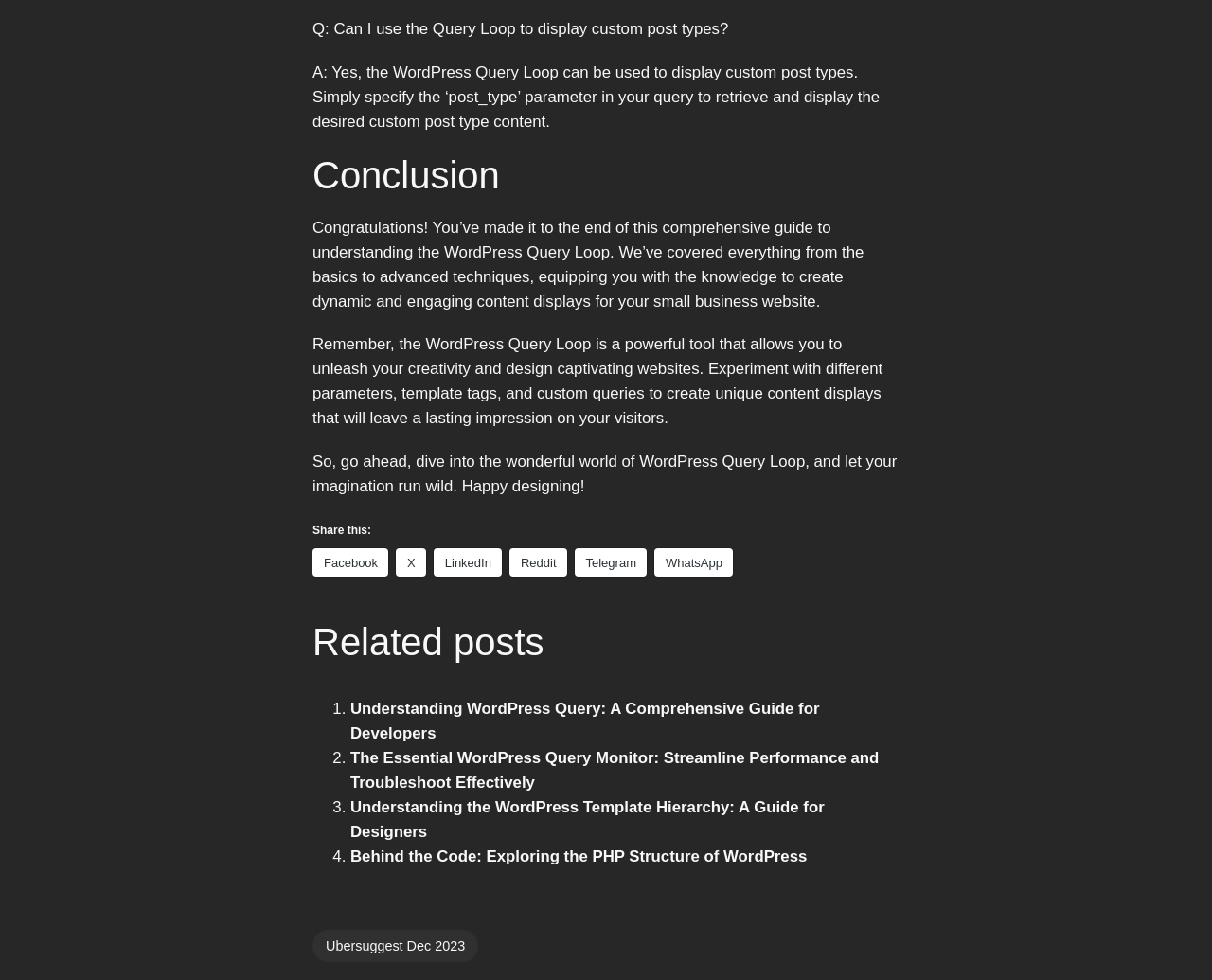Please locate the bounding box coordinates of the element's region that needs to be clicked to follow the instruction: "Share on LinkedIn". The bounding box coordinates should be provided as four float numbers between 0 and 1, i.e., [left, top, right, bottom].

[0.358, 0.56, 0.414, 0.589]